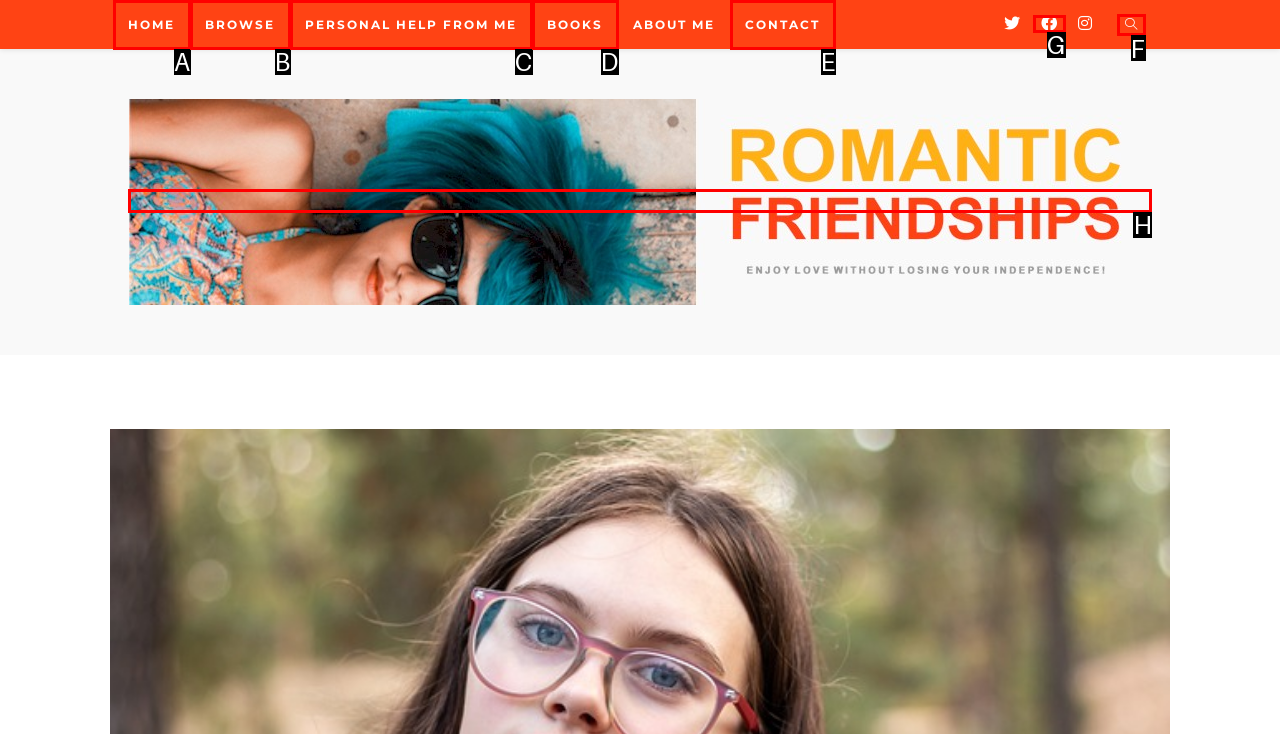Based on the description: Personal Help From Me, find the HTML element that matches it. Provide your answer as the letter of the chosen option.

C